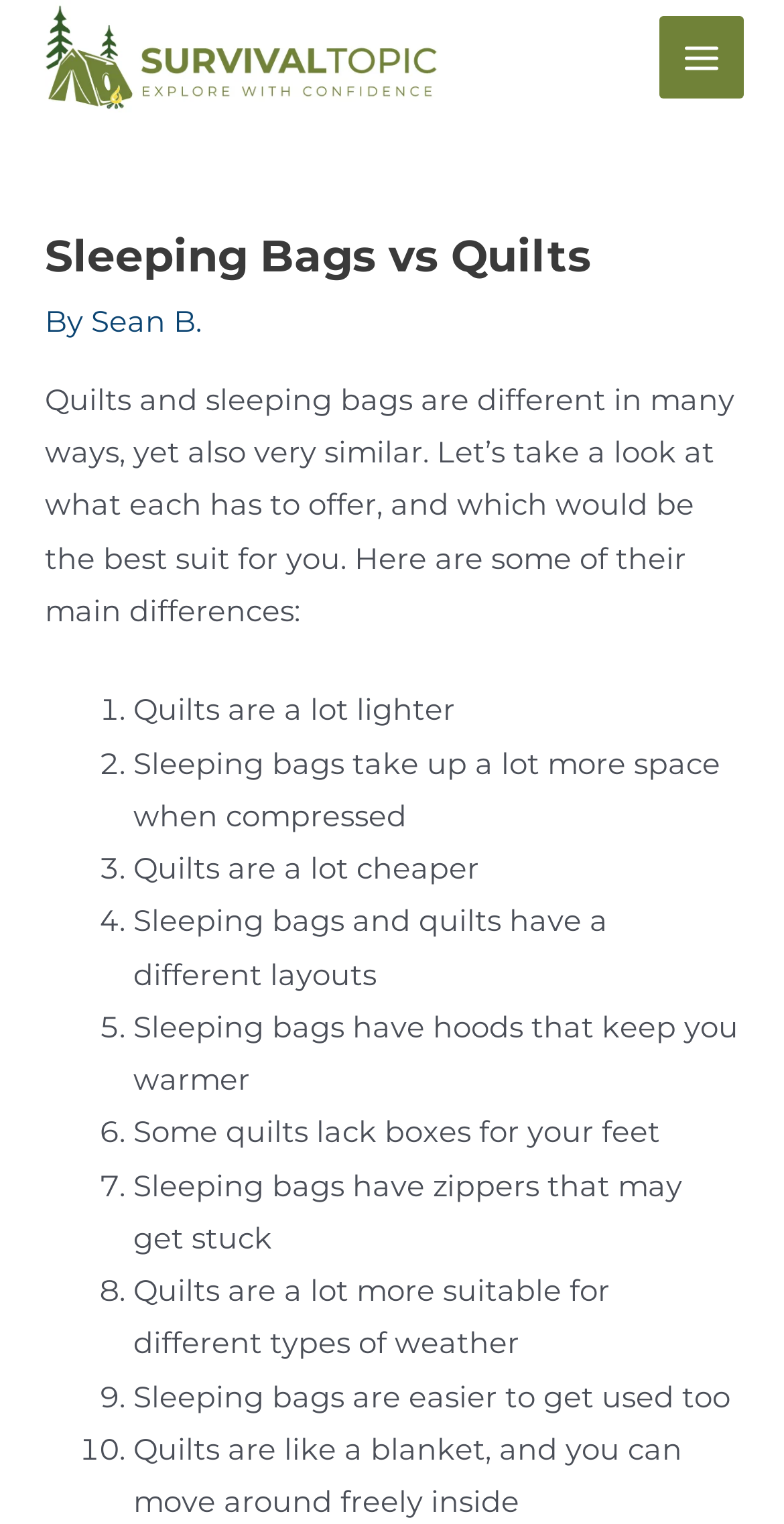Give a concise answer using one word or a phrase to the following question:
What is the author's name of the article?

Sean B.